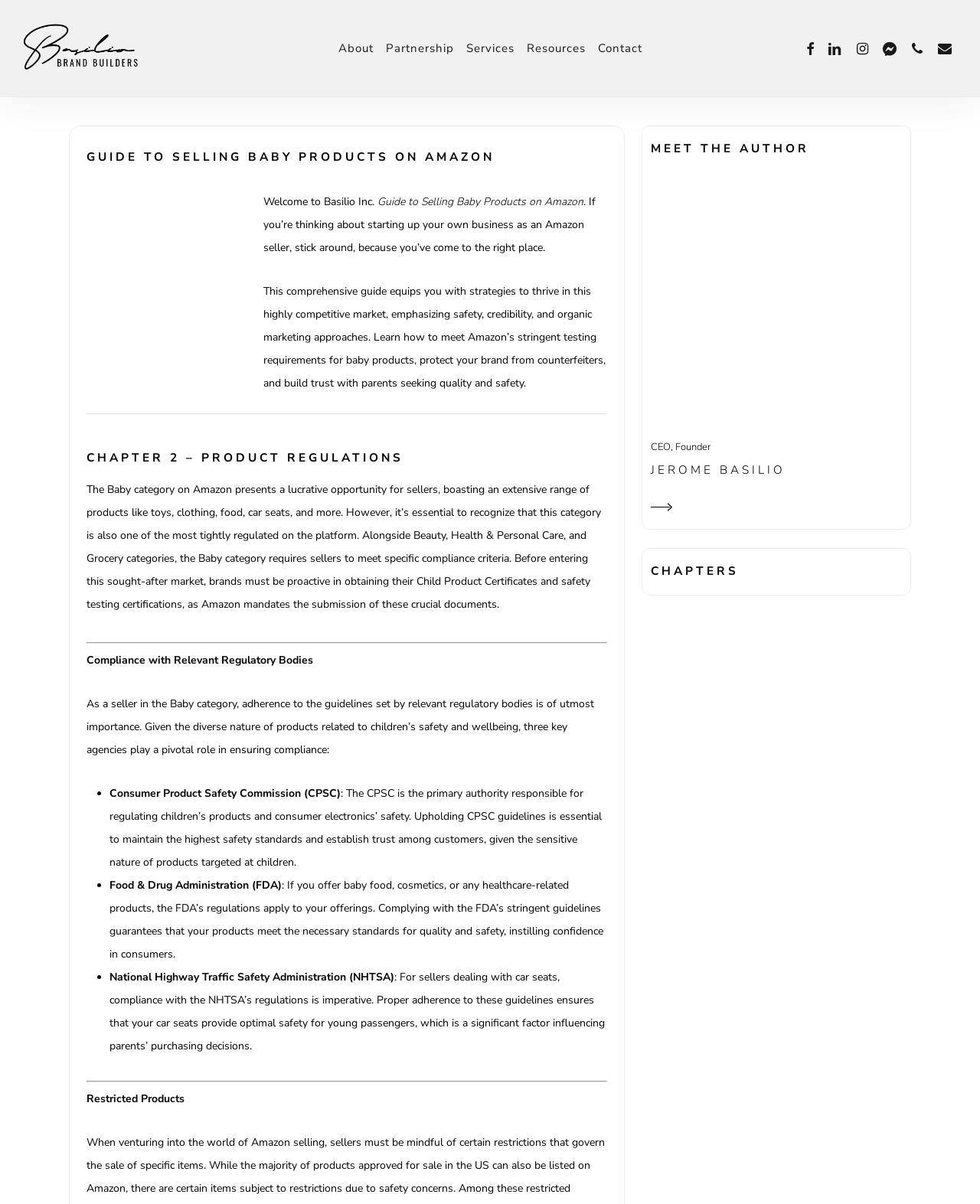Determine the bounding box coordinates for the area that should be clicked to carry out the following instruction: "Click on the 'MEET THE AUTHOR' heading".

[0.664, 0.112, 0.92, 0.136]